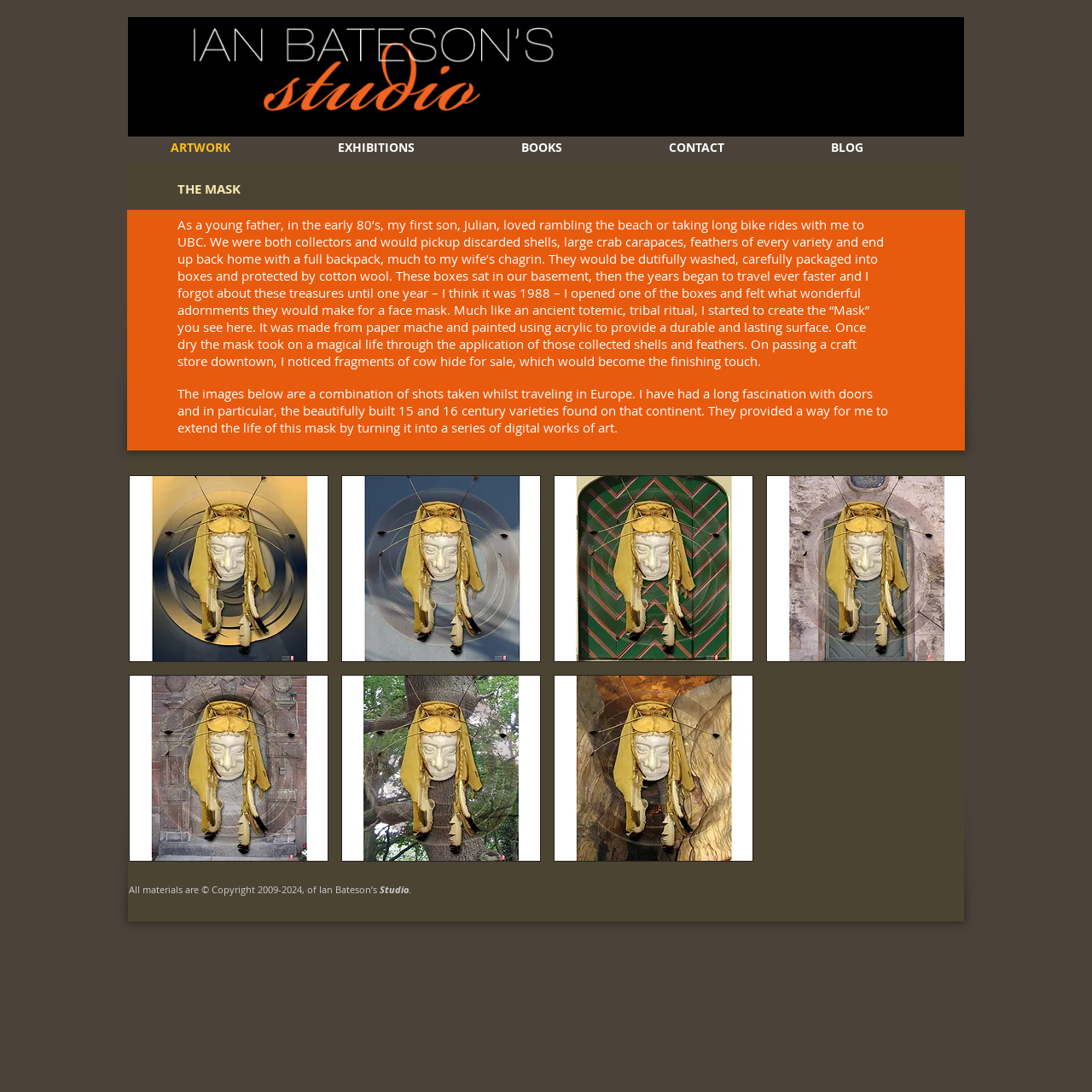Based on the image, provide a detailed response to the question:
What is the main material used to create the mask?

According to the text, the mask was made from paper mache and painted using acrylic to provide a durable and lasting surface.